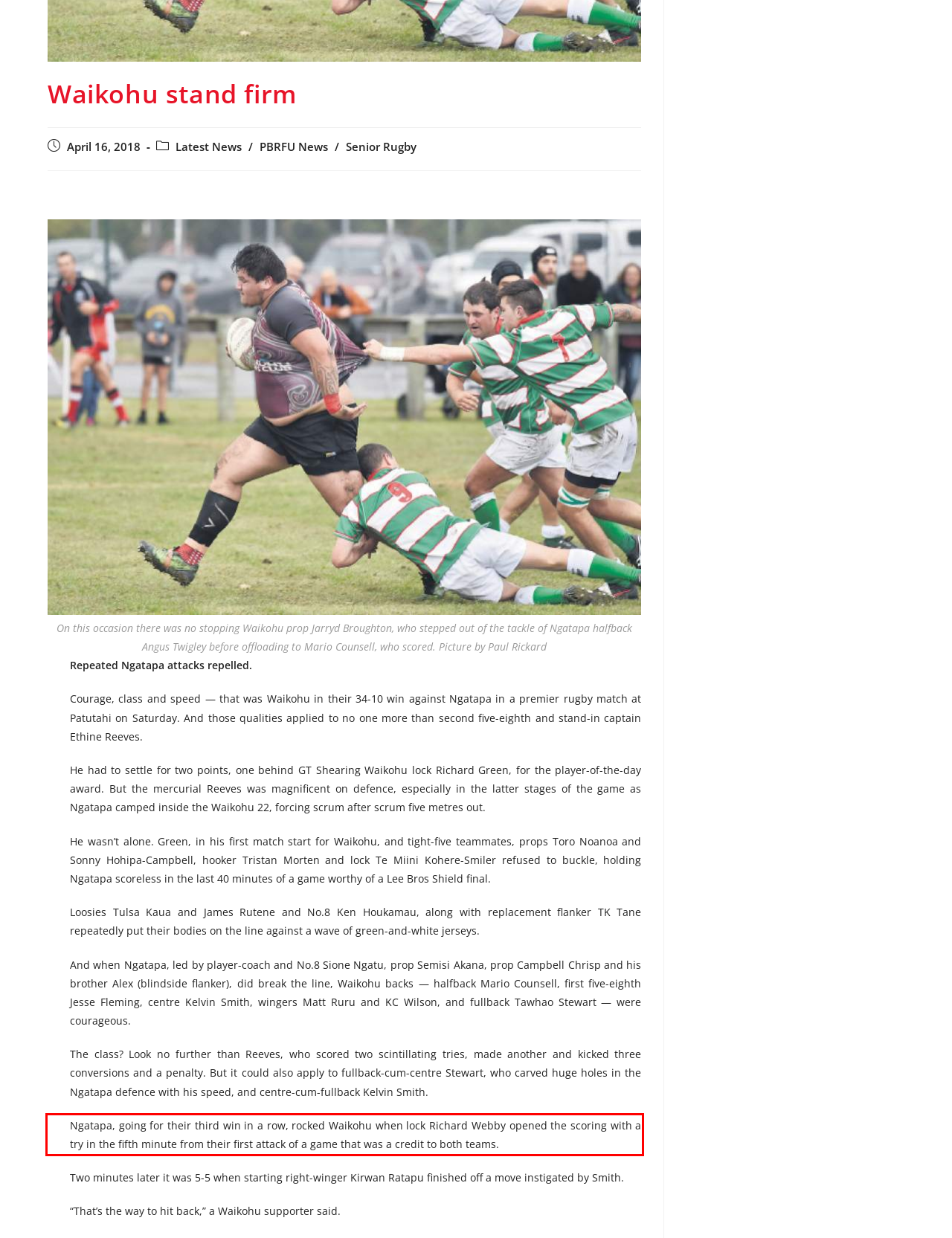Within the screenshot of the webpage, there is a red rectangle. Please recognize and generate the text content inside this red bounding box.

Ngatapa, going for their third win in a row, rocked Waikohu when lock Richard Webby opened the scoring with a try in the fifth minute from their first attack of a game that was a credit to both teams.